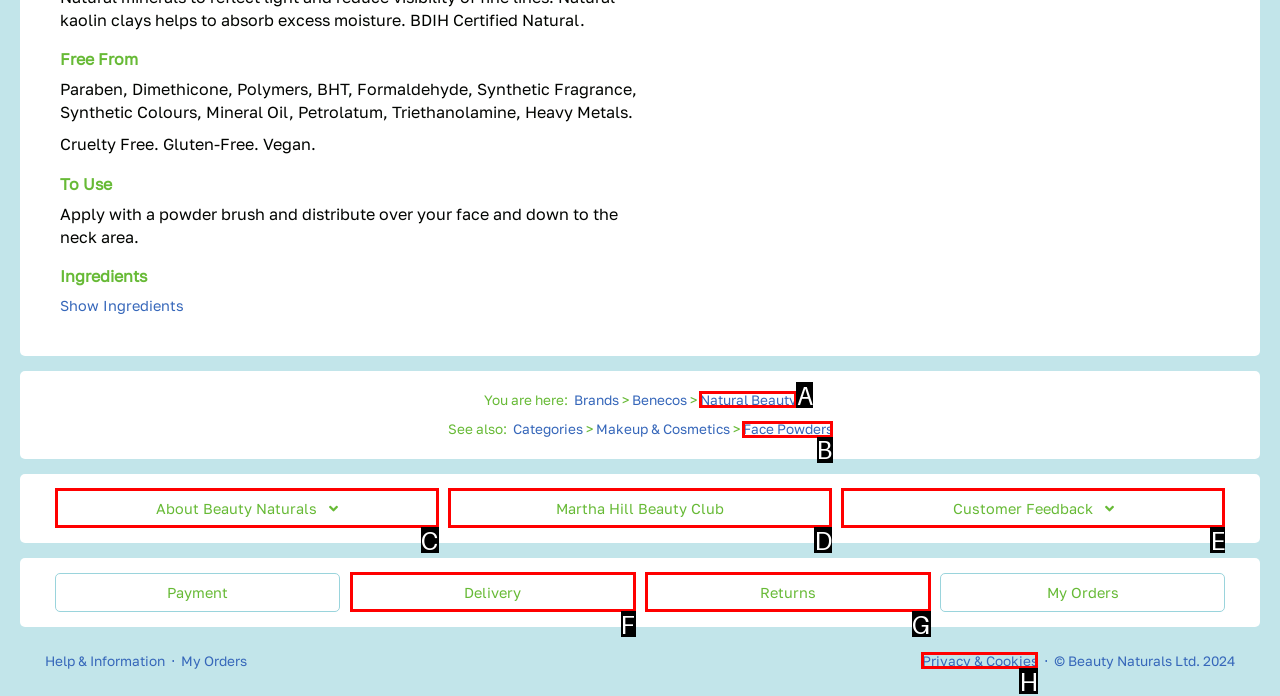Decide which HTML element to click to complete the task: View 'Face Powders' Provide the letter of the appropriate option.

B